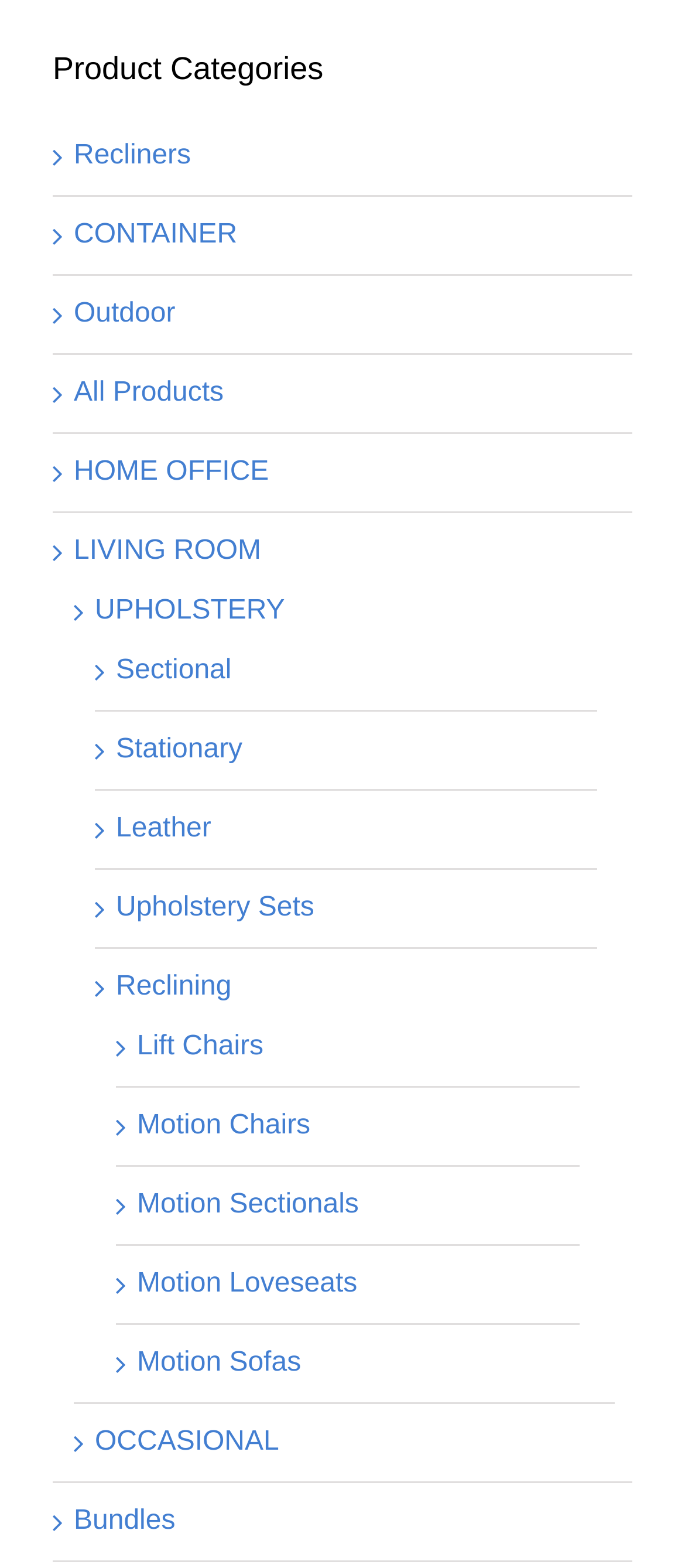Provide the bounding box coordinates for the area that should be clicked to complete the instruction: "Discover Leather upholstery options".

[0.169, 0.519, 0.308, 0.538]